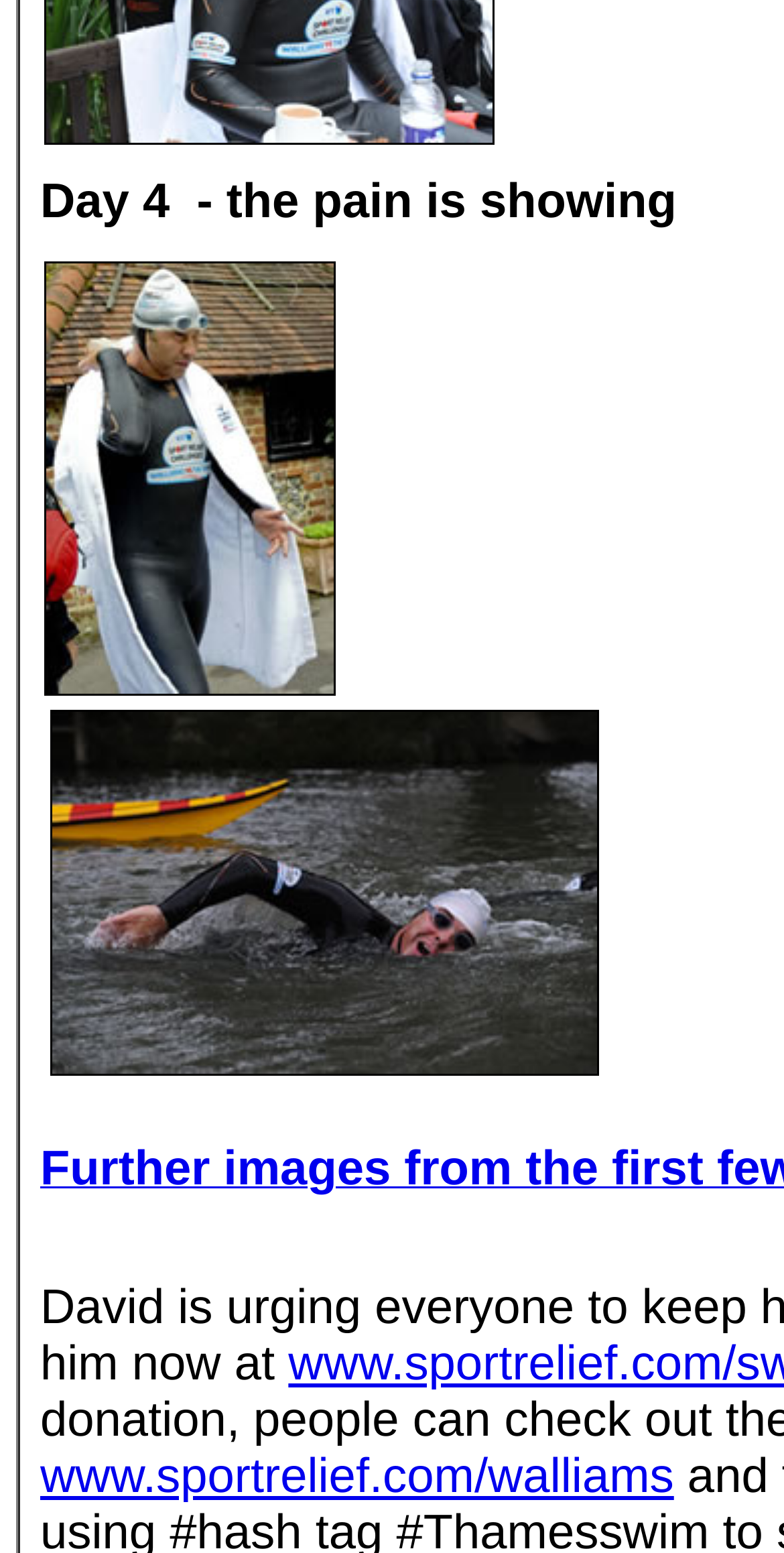For the element described, predict the bounding box coordinates as (top-left x, top-left y, bottom-right x, bottom-right y). All values should be between 0 and 1. Element description: www.sportrelief.com/walliams

[0.051, 0.934, 0.86, 0.968]